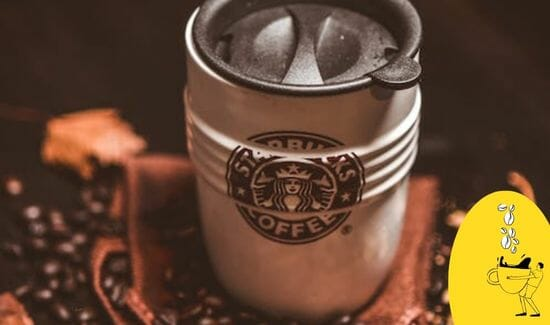Respond to the question below with a single word or phrase: What is the purpose of the cup's lid?

For enjoying on the go